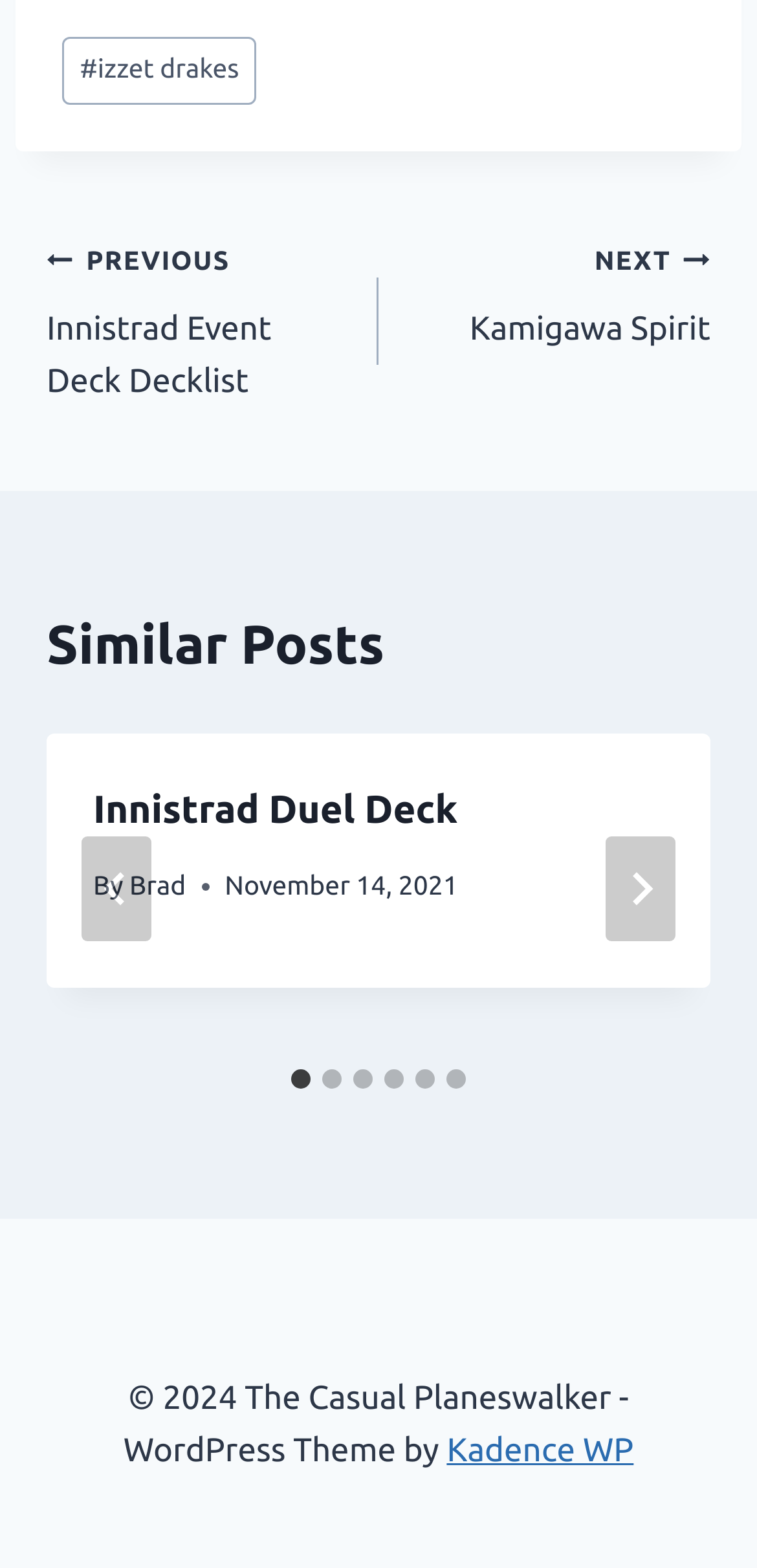What is the title of the article?
Kindly answer the question with as much detail as you can.

The title of the article is 'Innistrad Duel Deck', which is indicated by the heading element with the text 'Innistrad Duel Deck' inside the article element.